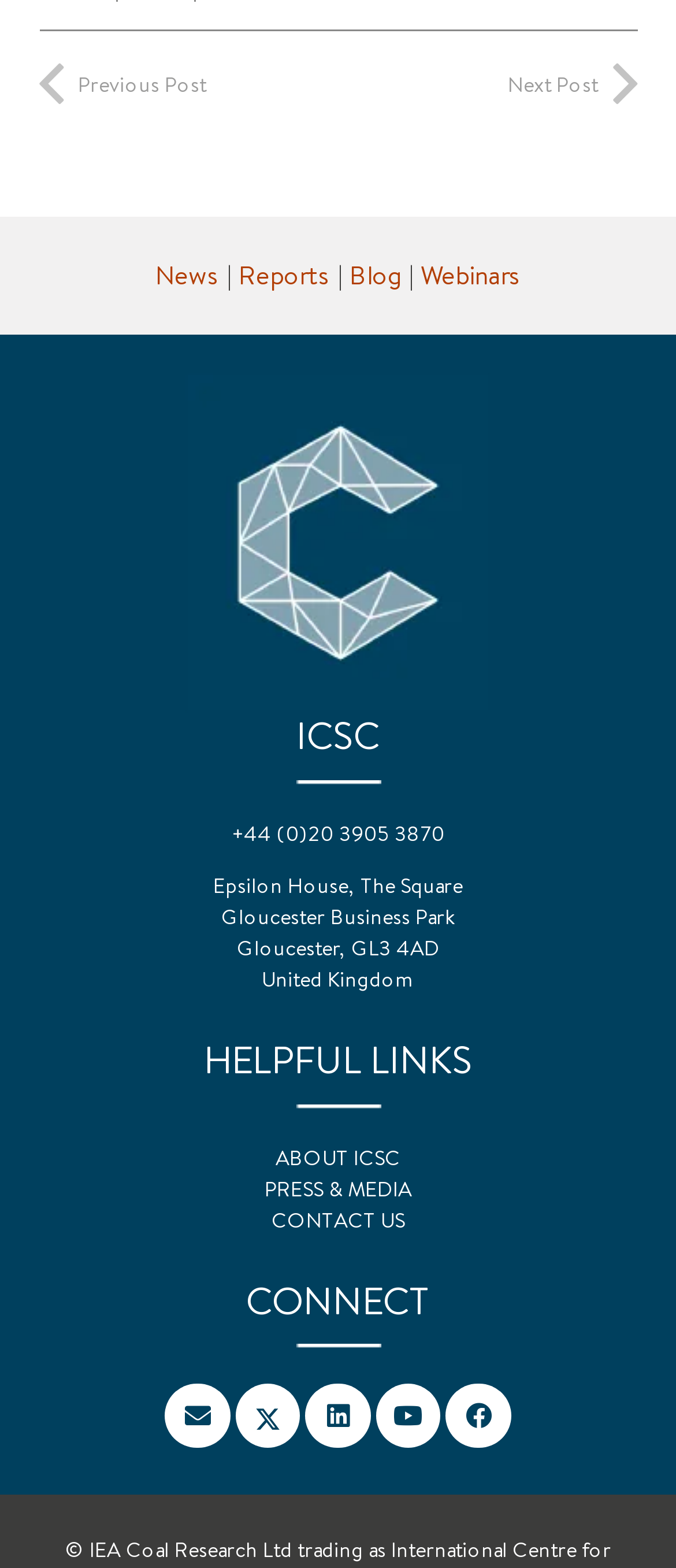Indicate the bounding box coordinates of the element that must be clicked to execute the instruction: "View news". The coordinates should be given as four float numbers between 0 and 1, i.e., [left, top, right, bottom].

[0.229, 0.163, 0.324, 0.187]